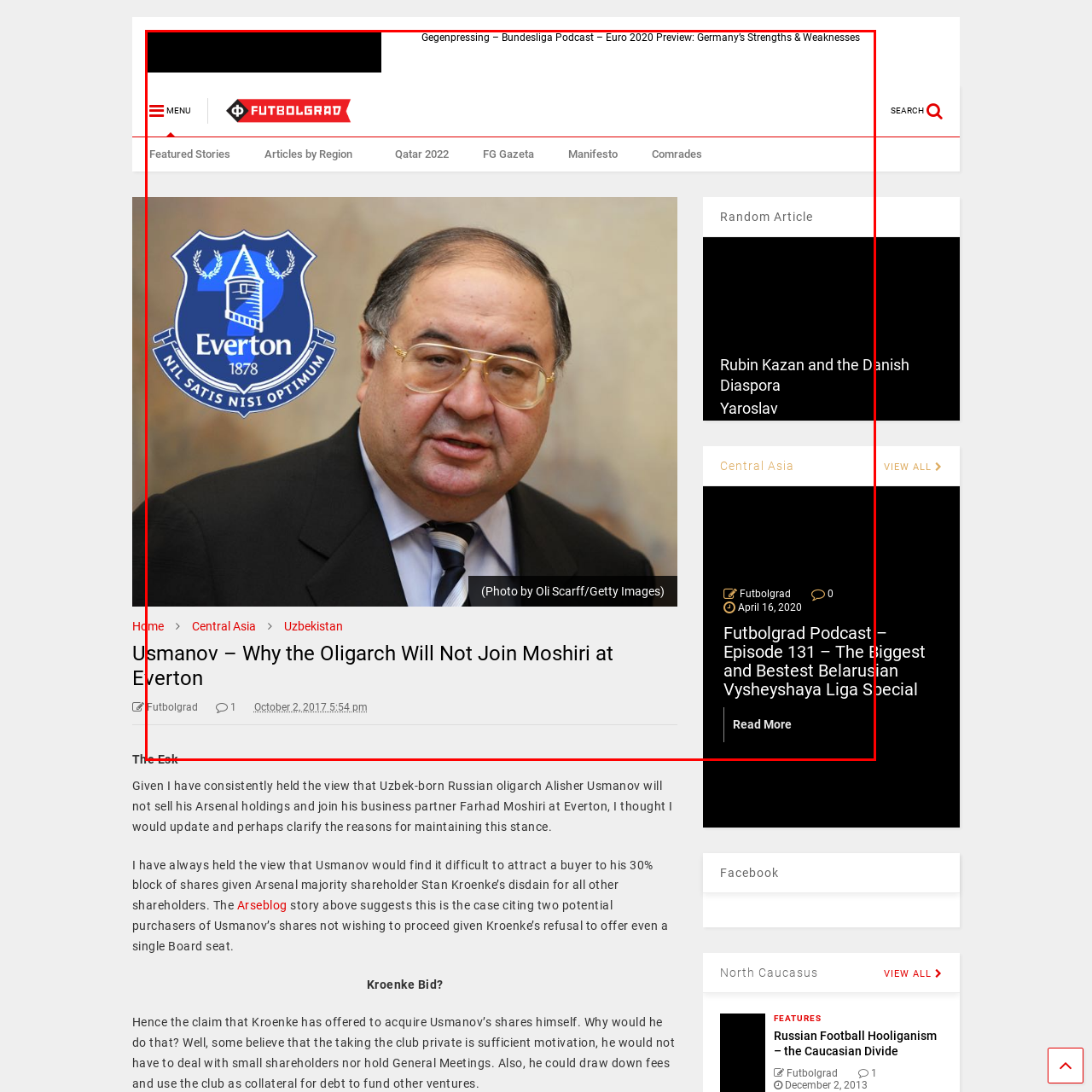What is the name of the football club in the background?
Observe the image within the red bounding box and respond to the question with a detailed answer, relying on the image for information.

The image is set against the backdrop of the Everton Football Club logo, which is clearly visible in the background.